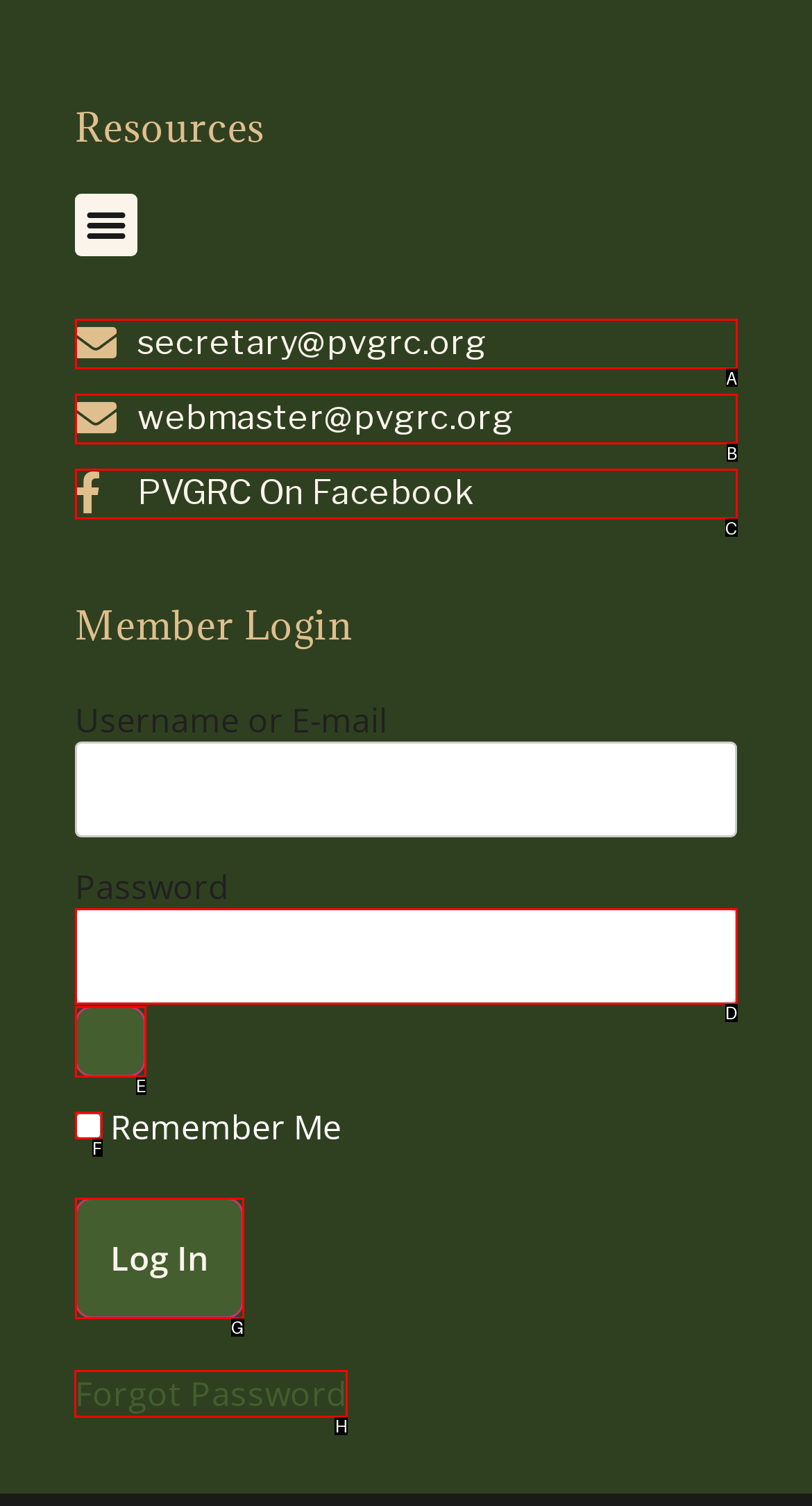Identify the letter of the UI element needed to carry out the task: Forgot your password
Reply with the letter of the chosen option.

H